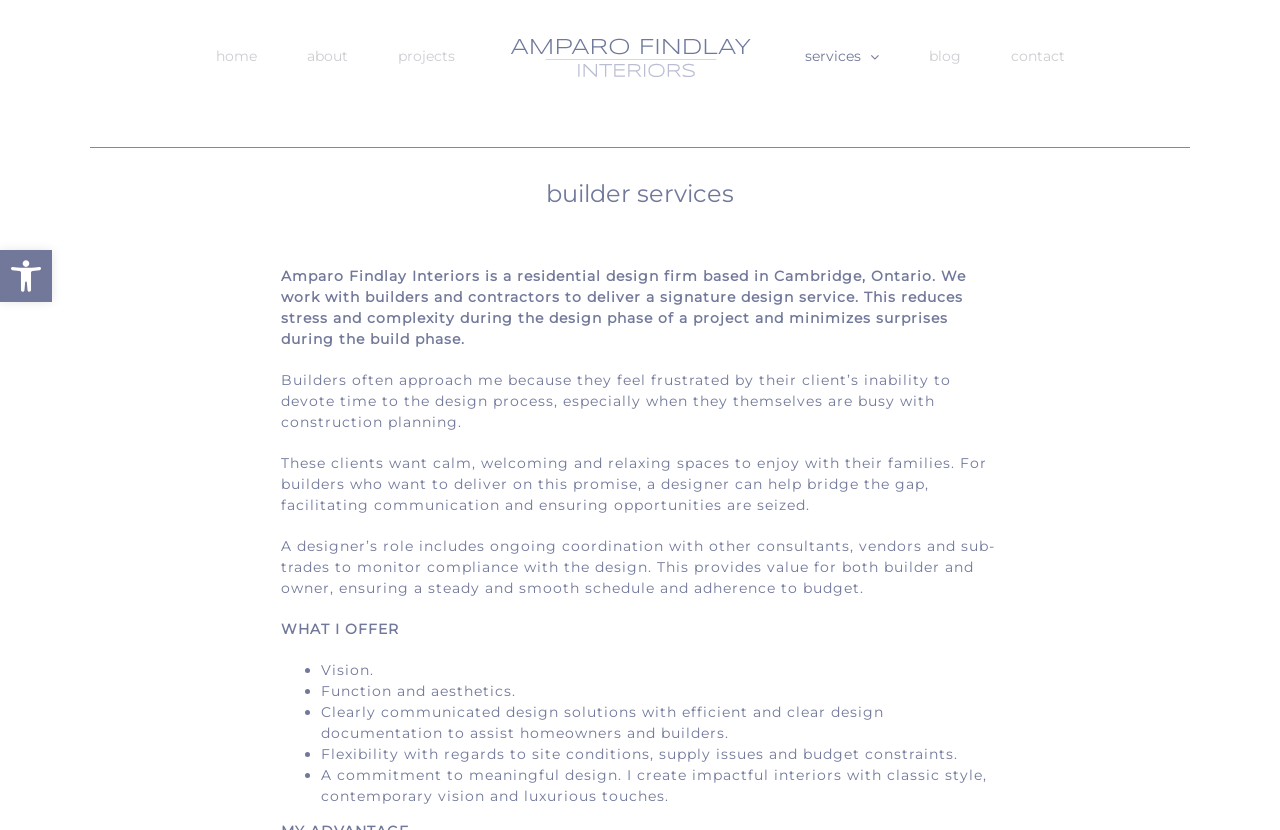Highlight the bounding box coordinates of the element you need to click to perform the following instruction: "Open accessibility tools."

[0.0, 0.301, 0.041, 0.364]